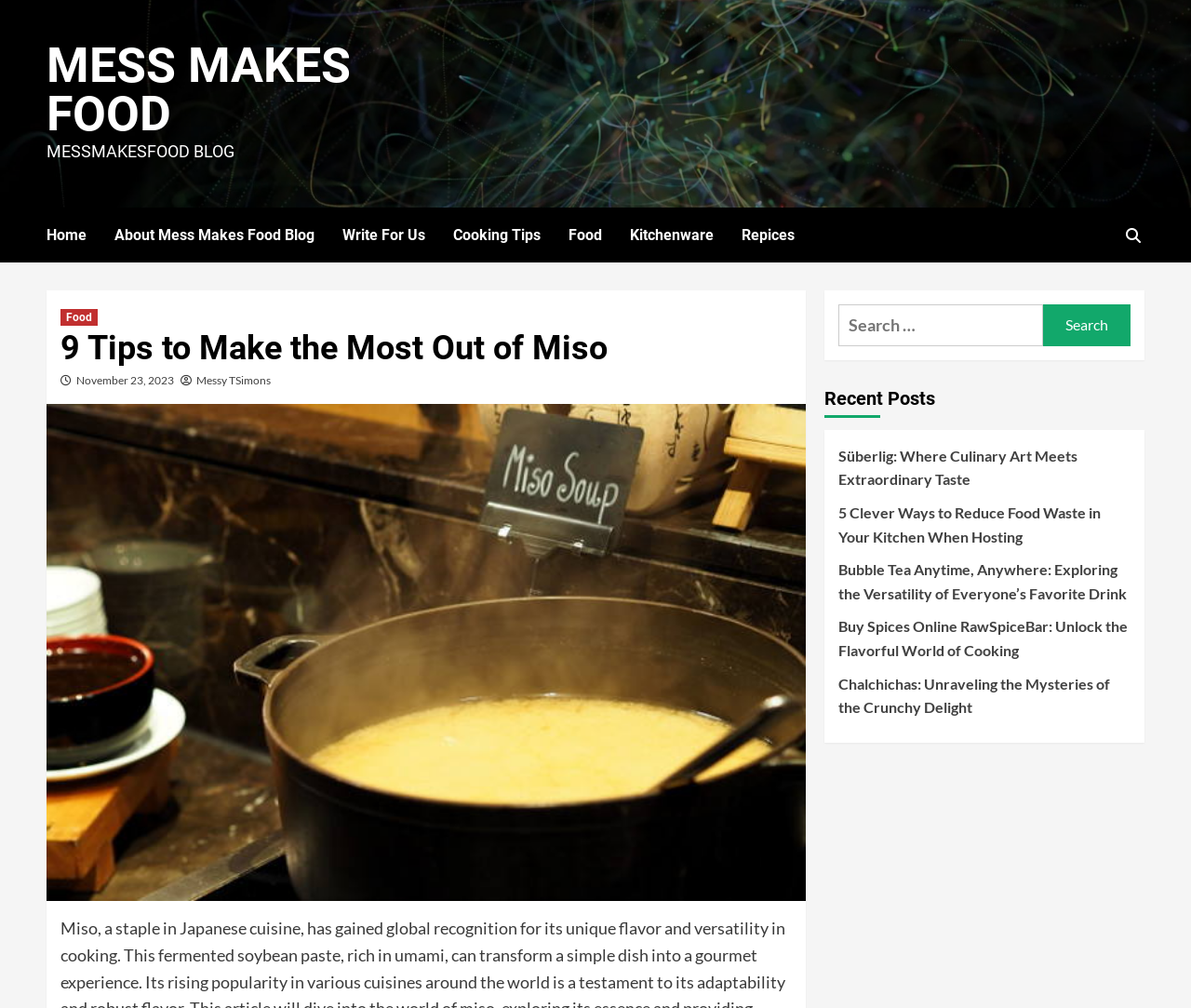What is the purpose of the search box?
From the screenshot, provide a brief answer in one word or phrase.

To search for content